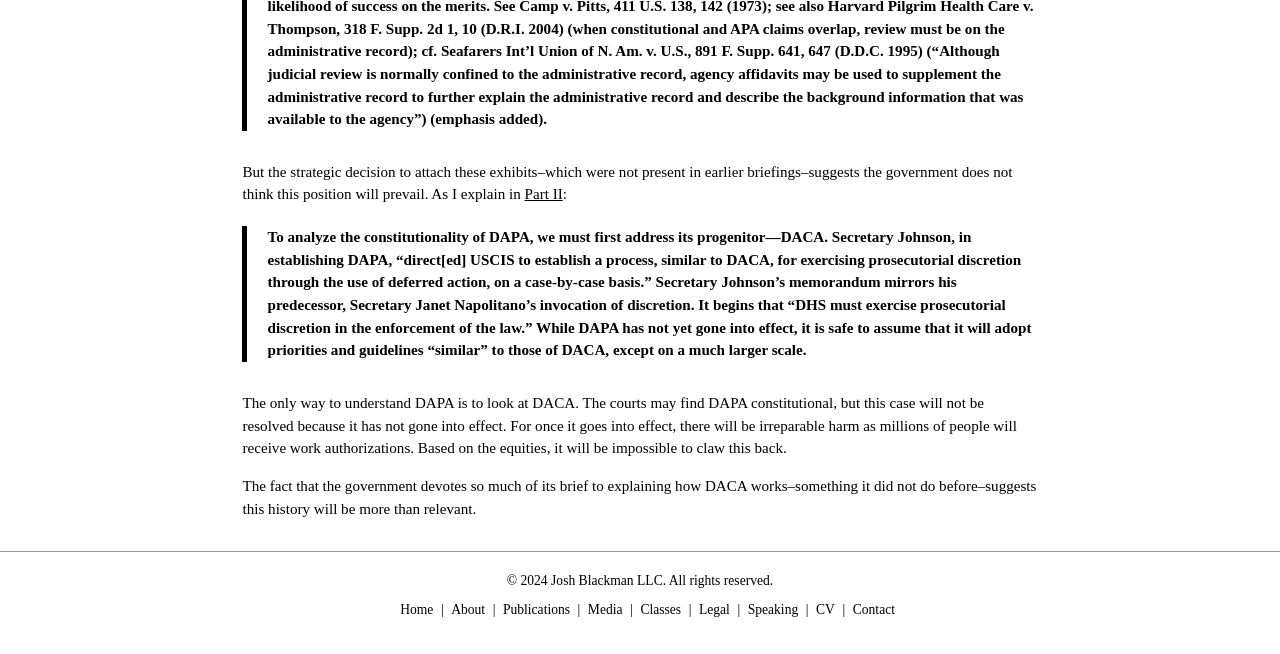Please find the bounding box coordinates of the section that needs to be clicked to achieve this instruction: "click on 'Part II'".

[0.41, 0.332, 0.44, 0.357]